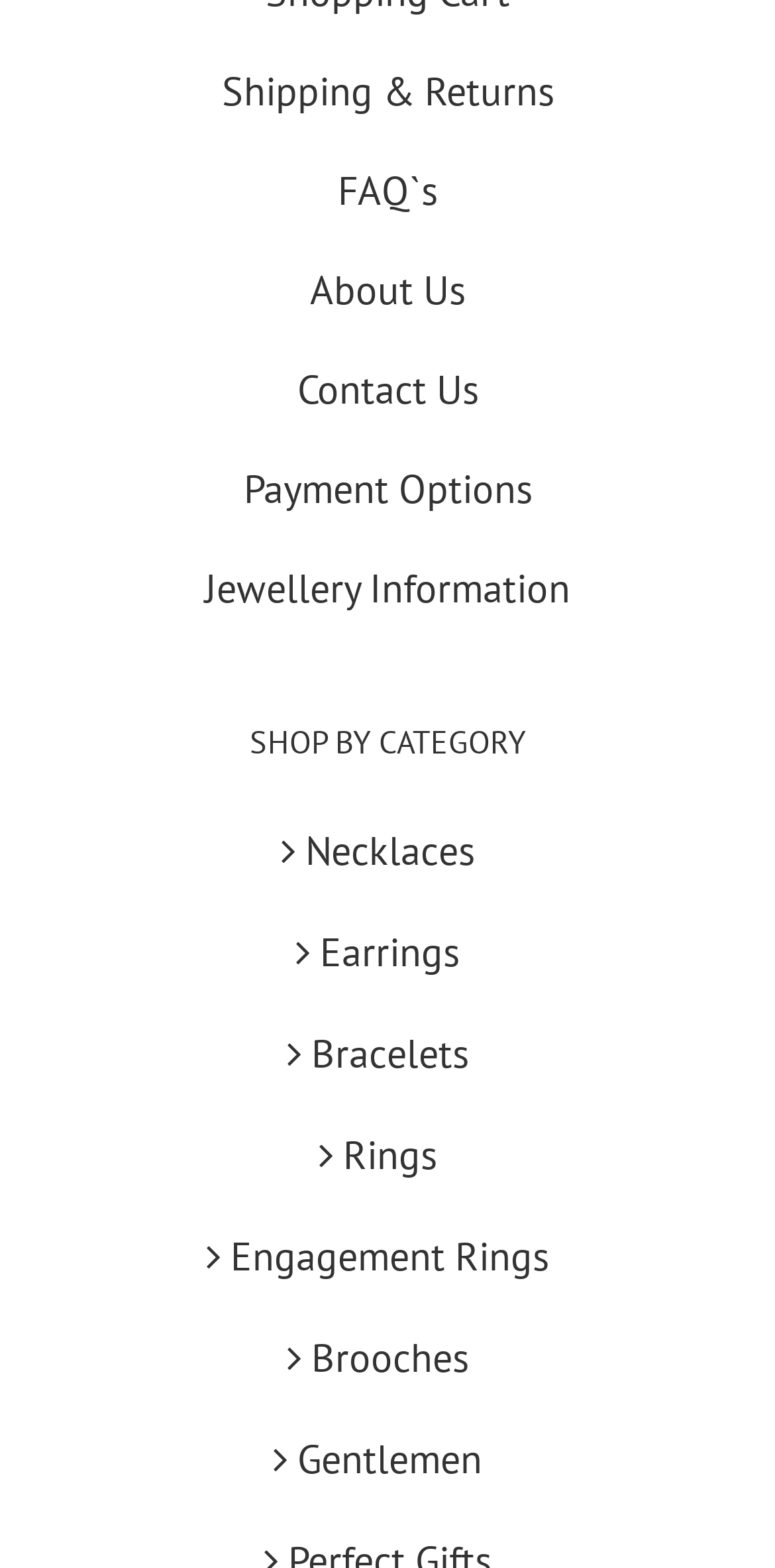What is the last link in the 'SHOP BY CATEGORY' section?
Please provide a detailed and thorough answer to the question.

By looking at the links under the 'SHOP BY CATEGORY' heading, I can see that the last link is ' Gentlemen', which is located at the bottom of the section.